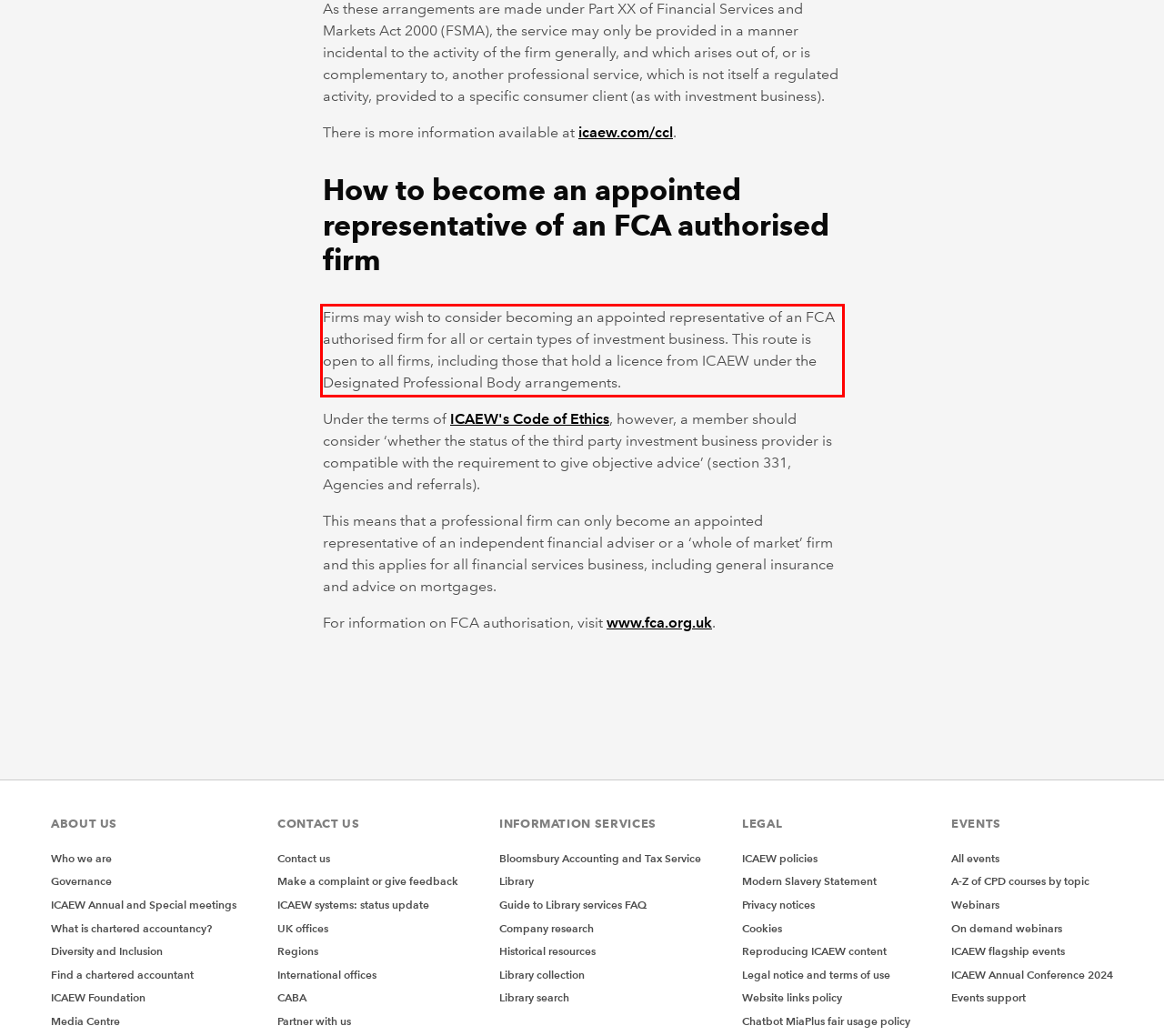With the given screenshot of a webpage, locate the red rectangle bounding box and extract the text content using OCR.

Firms may wish to consider becoming an appointed representative of an FCA authorised firm for all or certain types of investment business. This route is open to all firms, including those that hold a licence from ICAEW under the Designated Professional Body arrangements.